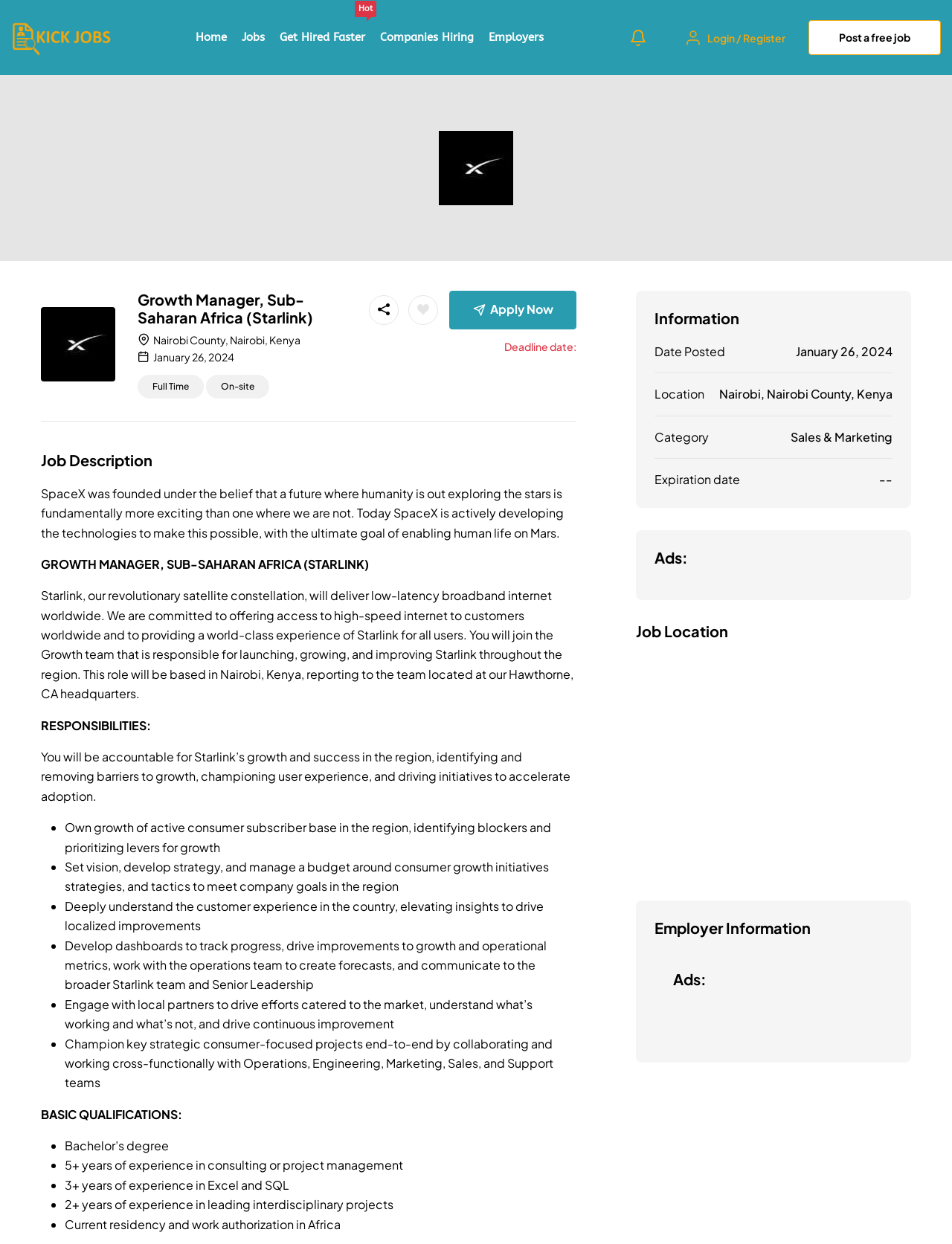Extract the main headline from the webpage and generate its text.

Growth Manager, Sub-Saharan Africa (Starlink)